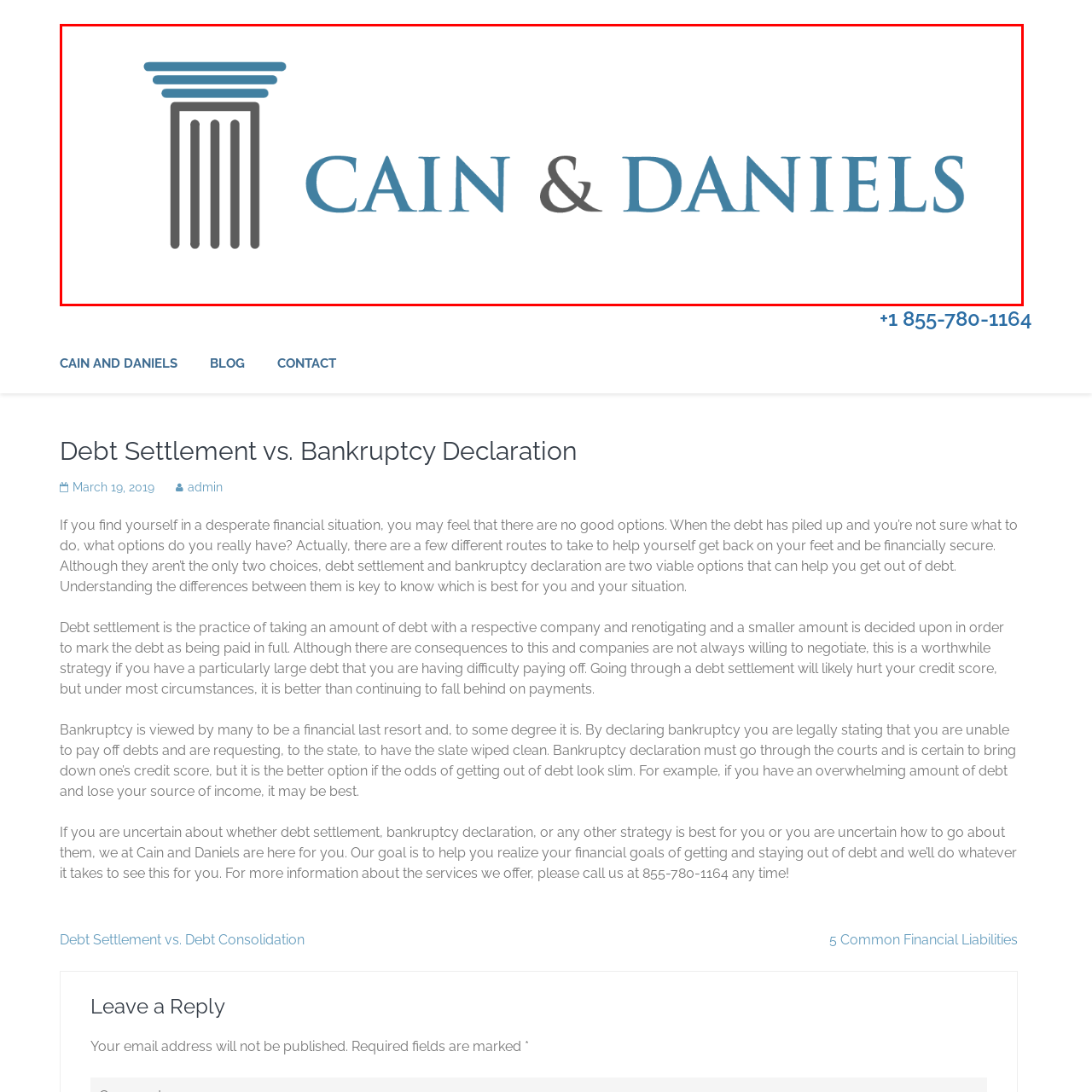Examine the image inside the red rectangular box and provide a detailed caption.

The image features the logo of "Cain & Daniels," a firm prominently represented by a stylized column accompanied by the name in elegant typography. The column, depicted in a mix of gray and blue hues, symbolizes stability and strength, reflecting the firm’s commitment to helping clients navigate financial challenges. The text "CAIN & DANIELS" is presented in a sophisticated font, enhancing the overall professional appearance of the logo. This visual element aligns with the firm’s focus on providing guidance in matters related to debt settlement and bankruptcy, as discussed in the accompanying content on financial options available to individuals in need.